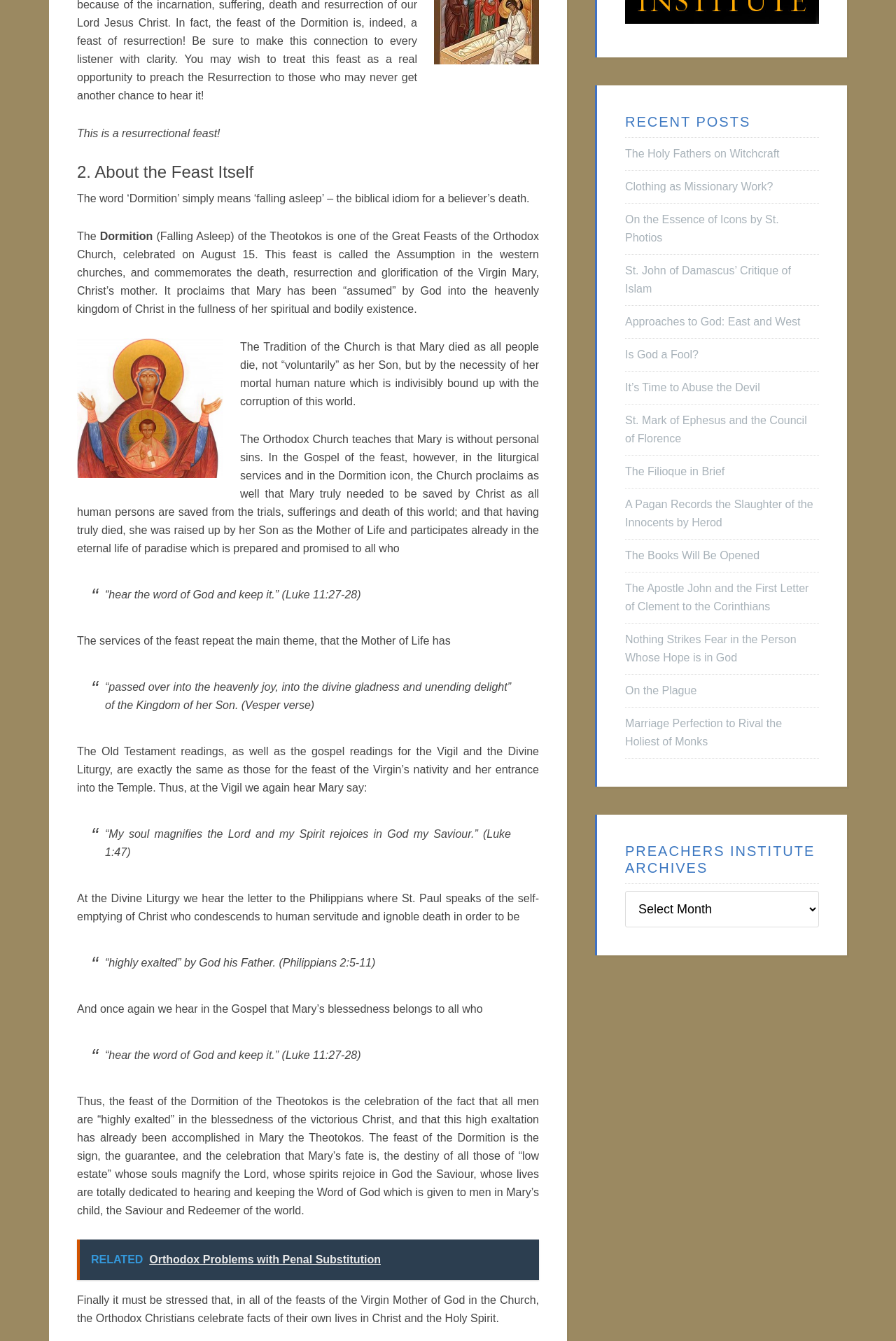Using the provided element description: "On the Plague", determine the bounding box coordinates of the corresponding UI element in the screenshot.

[0.698, 0.51, 0.778, 0.519]